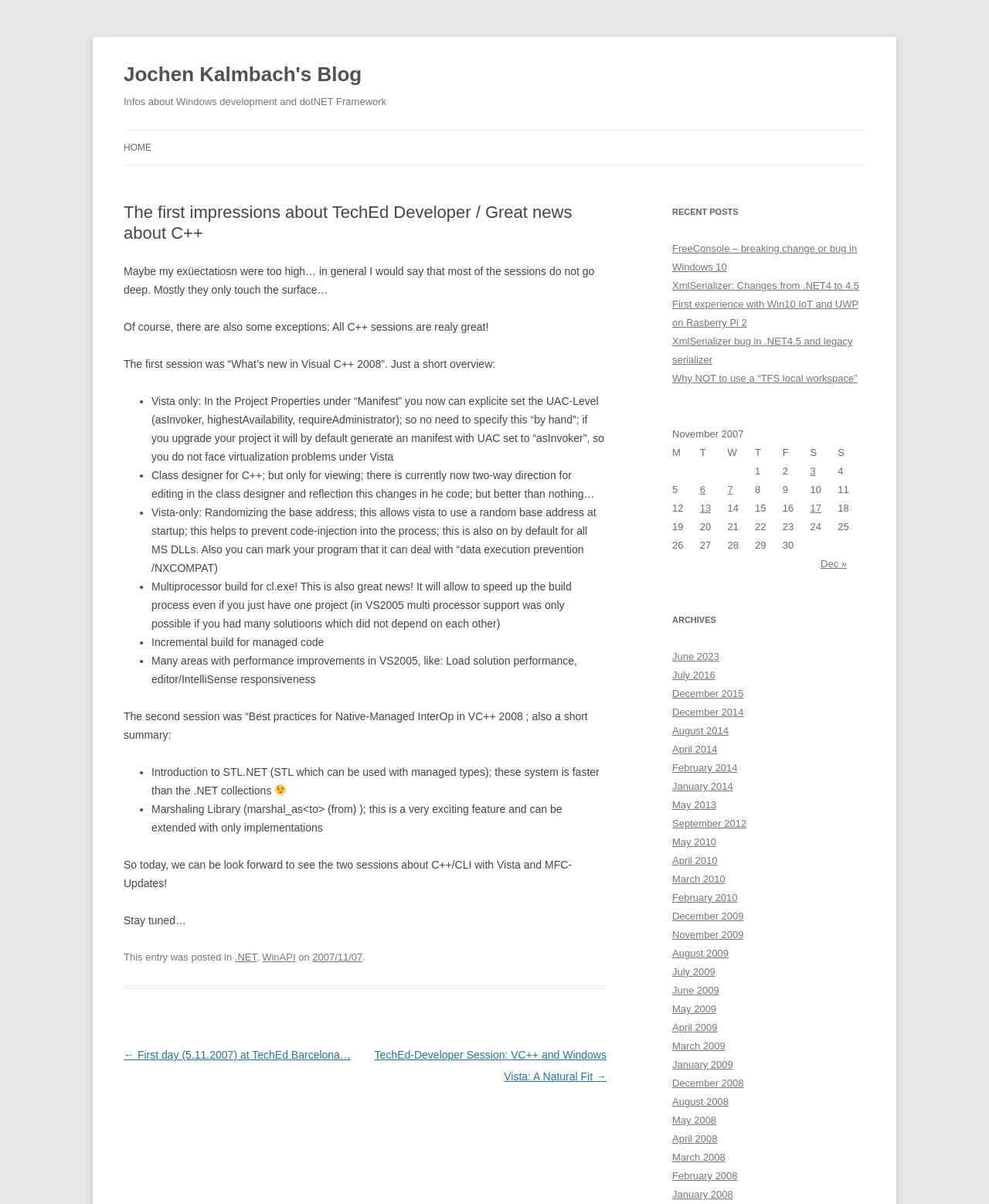Articulate a detailed summary of the webpage's content and design.

This webpage is a blog post titled "The first impressions about TechEd Developer / Great news about C++" by Jochen Kalmbach. At the top of the page, there is a heading with the blog title and a link to the blog's homepage. Below that, there is a brief description of the blog's focus on Windows development and .NET Framework.

The main content of the page is an article discussing the author's experience at TechEd Developer, a conference focused on C++ and Windows development. The article is divided into sections, each with a heading and a list of bullet points summarizing the key takeaways from the sessions attended. The text is written in a conversational tone, with the author sharing their impressions and opinions about the conference.

There are several links throughout the article, including links to other blog posts and external resources. There is also an image of a smiling face inserted into the text.

At the bottom of the page, there is a footer section with links to categories and tags related to the post, as well as a timestamp indicating when the post was published. There are also links to previous and next posts in the blog.

On the right-hand side of the page, there is a sidebar with a heading "RECENT POSTS" and a list of links to other recent blog posts. Below that, there is a calendar table for November 2007, with links to posts published on specific dates.

Overall, the webpage is a personal blog post discussing the author's experience at a technical conference, with a focus on C++ and Windows development.